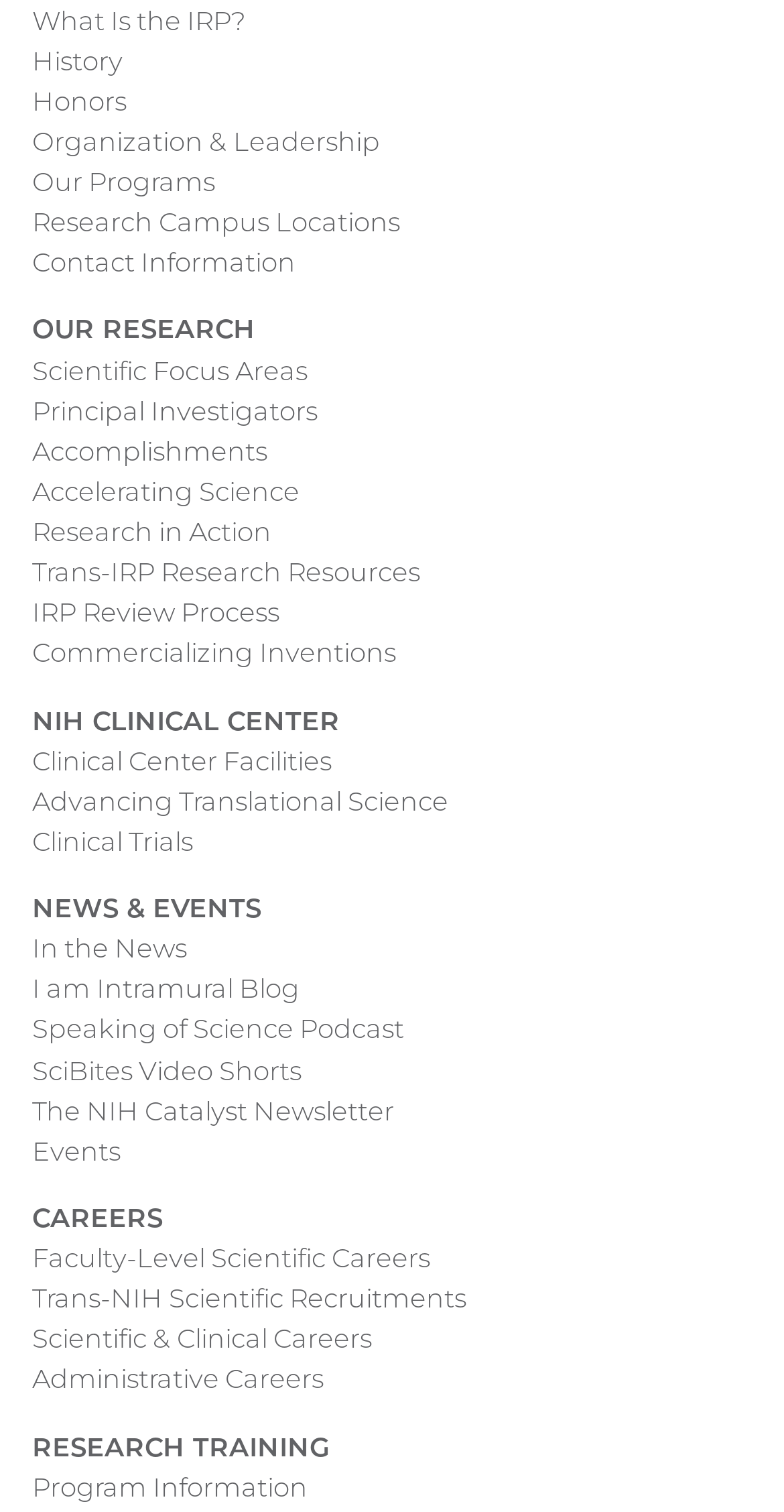Please determine the bounding box coordinates of the clickable area required to carry out the following instruction: "Check out the I am Intramural Blog". The coordinates must be four float numbers between 0 and 1, represented as [left, top, right, bottom].

[0.041, 0.641, 0.382, 0.667]